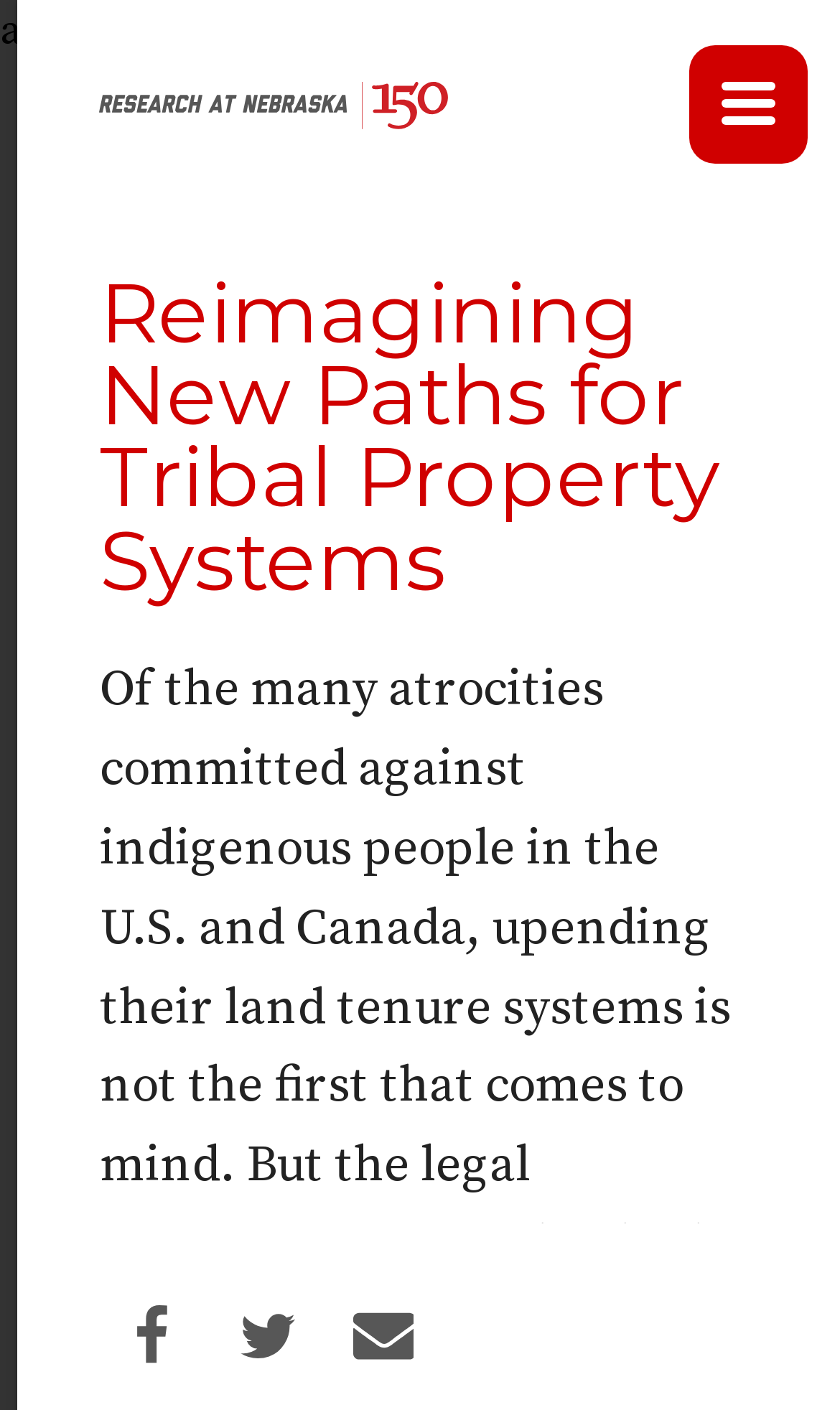Can you give a comprehensive explanation to the question given the content of the image?
Is there a main menu button on the webpage?

I searched the webpage and found a button labeled 'main menu', which suggests that it is a navigation menu for the webpage.